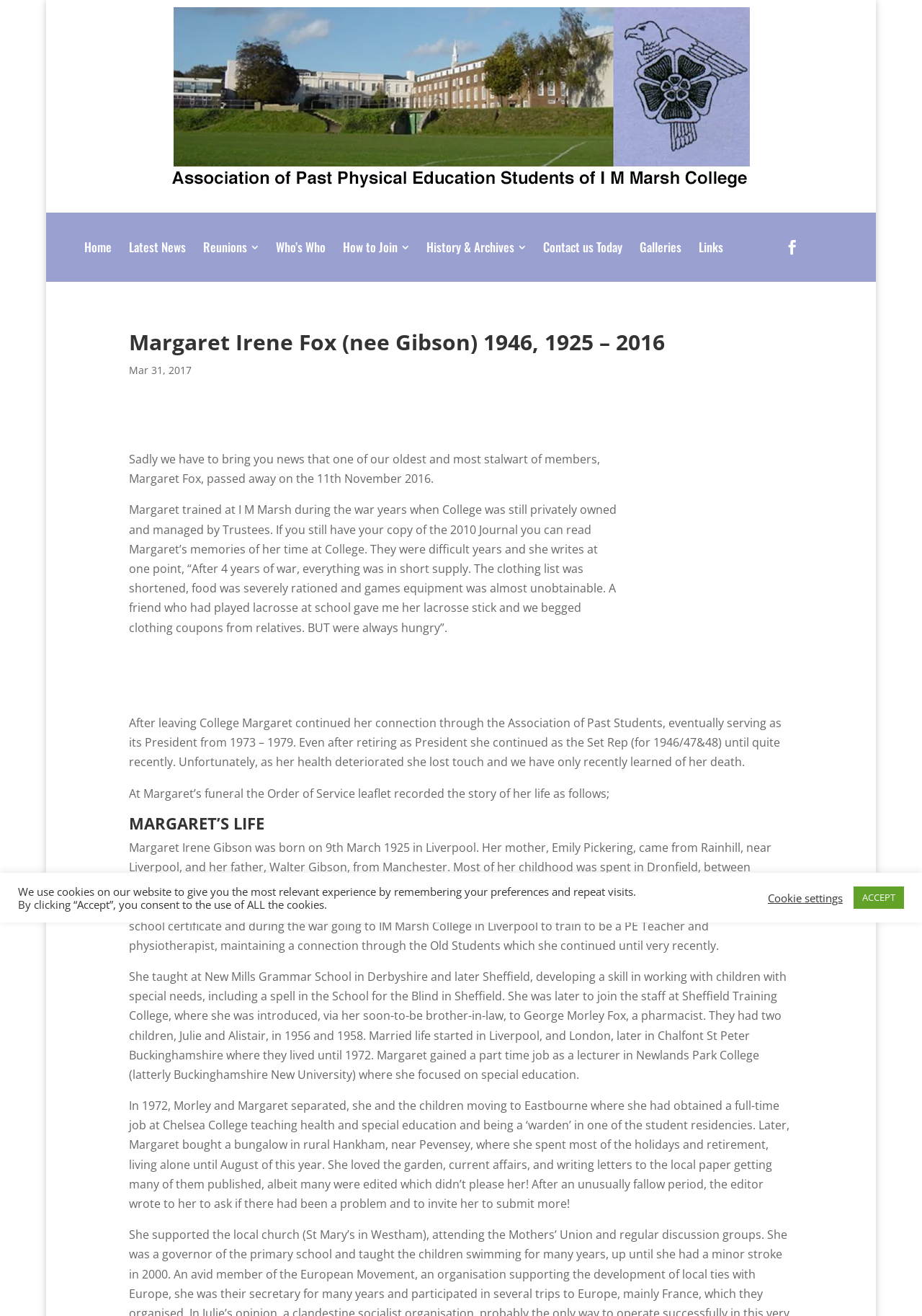Please determine the bounding box of the UI element that matches this description: Latest News. The coordinates should be given as (top-left x, top-left y, bottom-right x, bottom-right y), with all values between 0 and 1.

[0.13, 0.176, 0.211, 0.199]